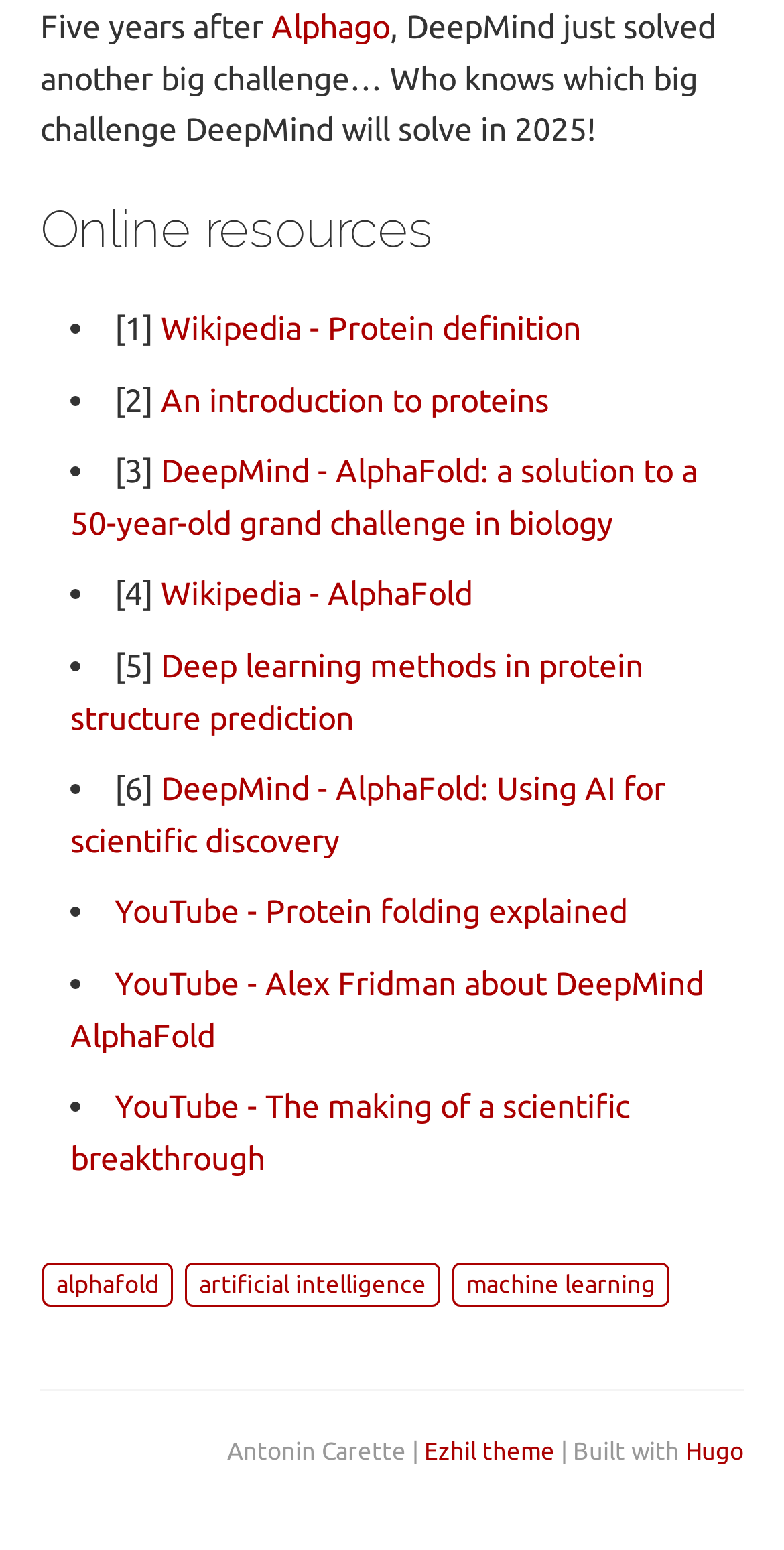Specify the bounding box coordinates for the region that must be clicked to perform the given instruction: "Click on the link to learn about protein definition".

[0.205, 0.2, 0.741, 0.223]